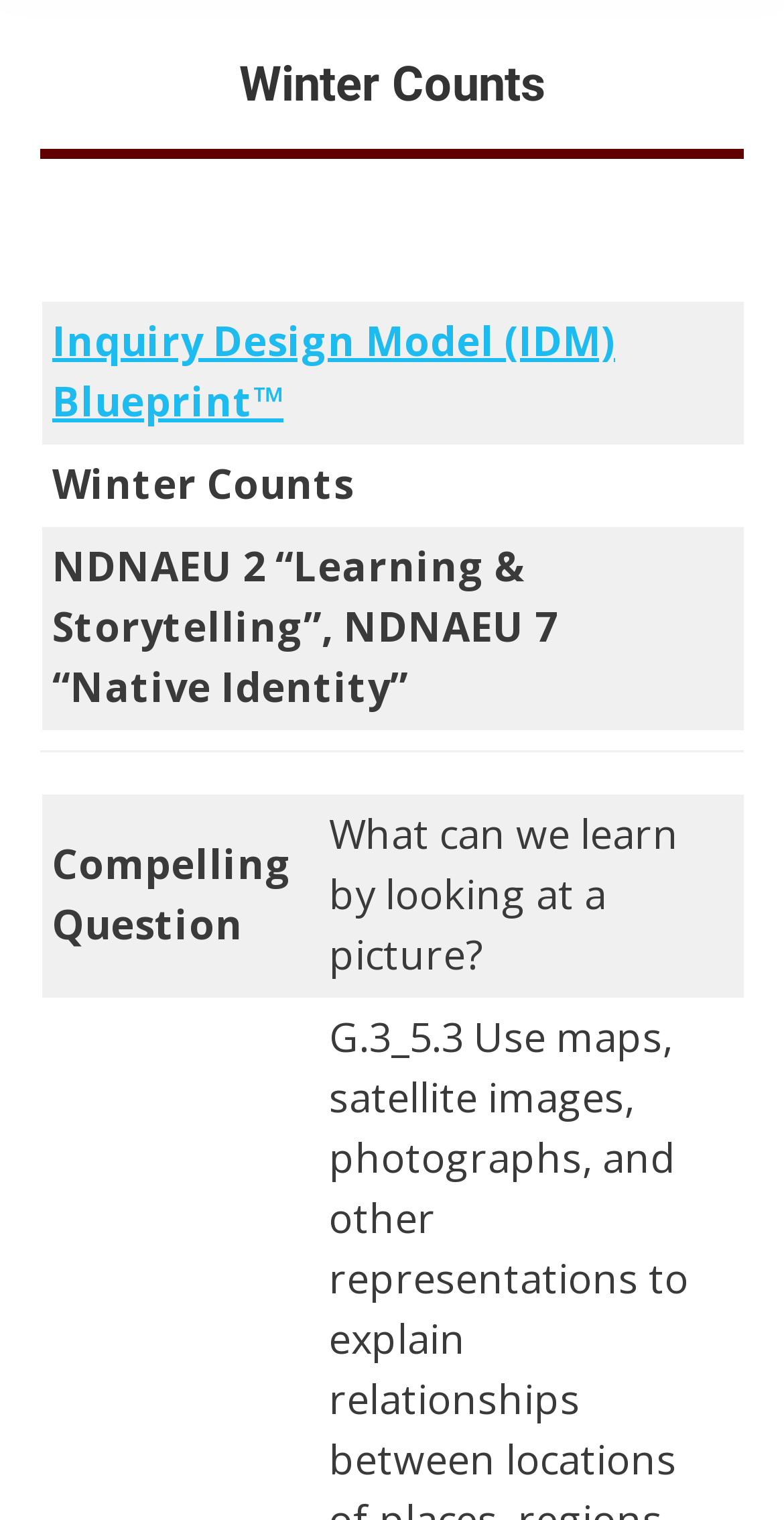Using the format (top-left x, top-left y, bottom-right x, bottom-right y), provide the bounding box coordinates for the described UI element. All values should be floating point numbers between 0 and 1: (609) 484-0026

None